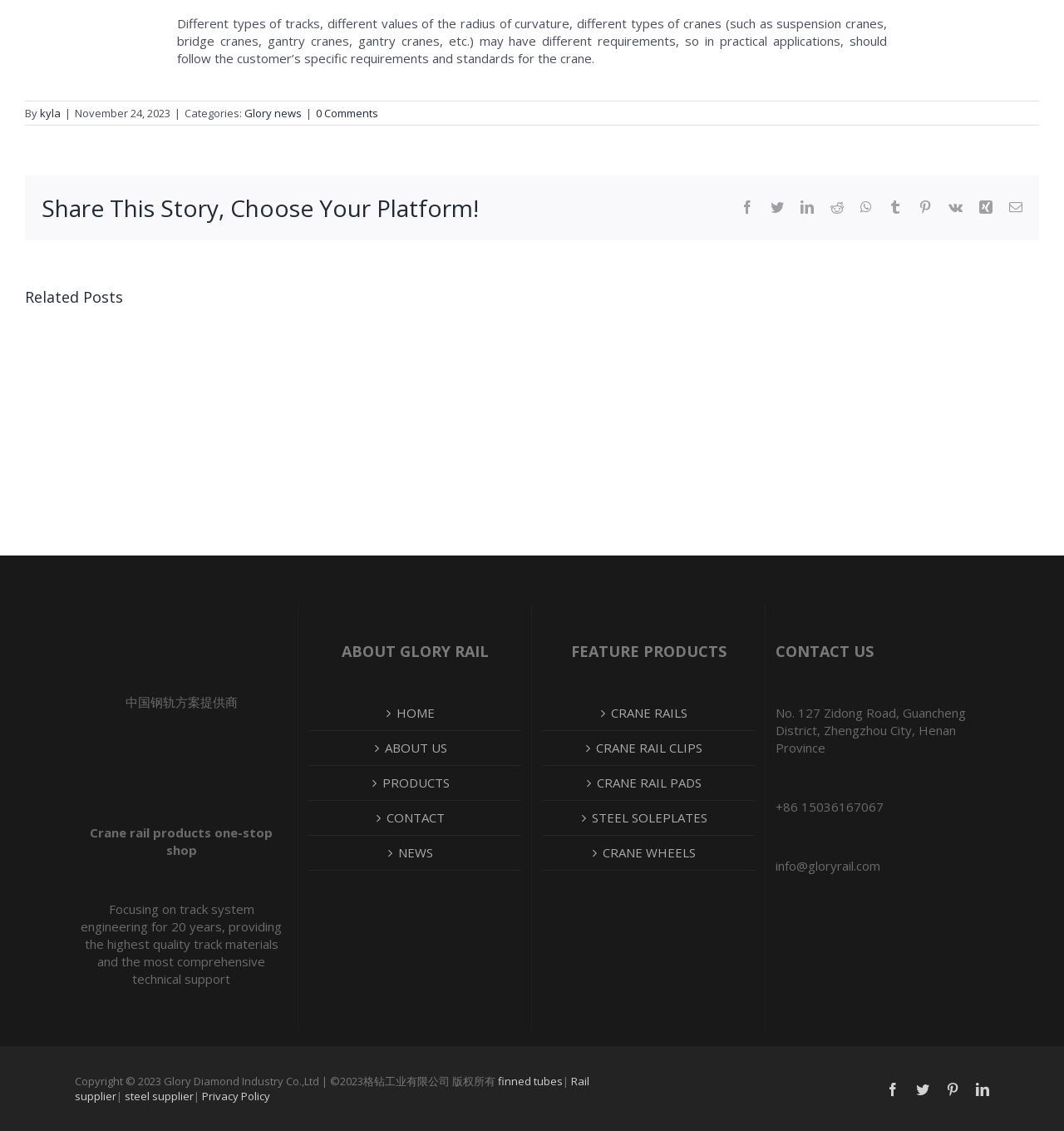How many feature products are listed?
From the image, respond using a single word or phrase.

5